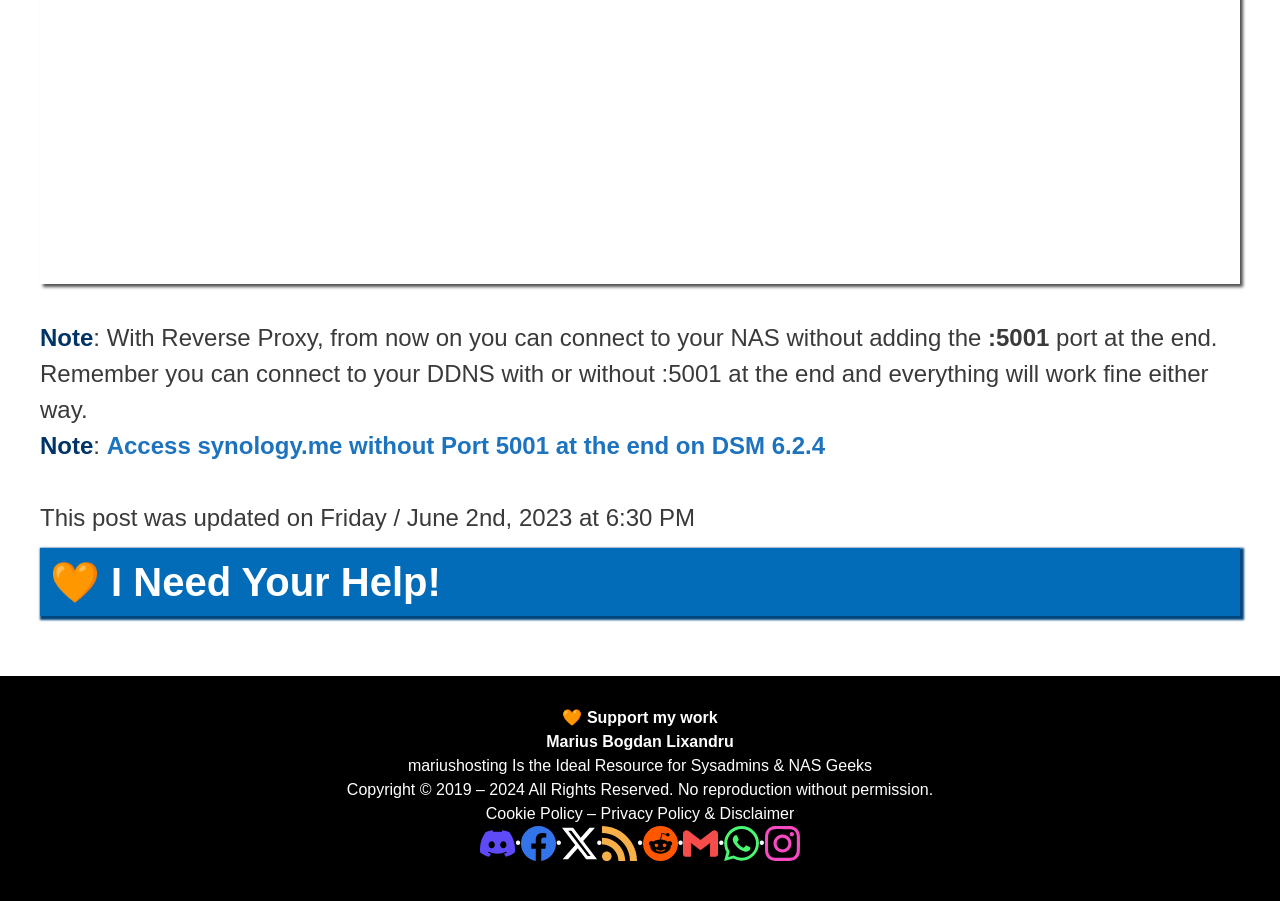Find the bounding box coordinates of the element to click in order to complete this instruction: "Check the cookie policy". The bounding box coordinates must be four float numbers between 0 and 1, denoted as [left, top, right, bottom].

[0.379, 0.893, 0.455, 0.912]